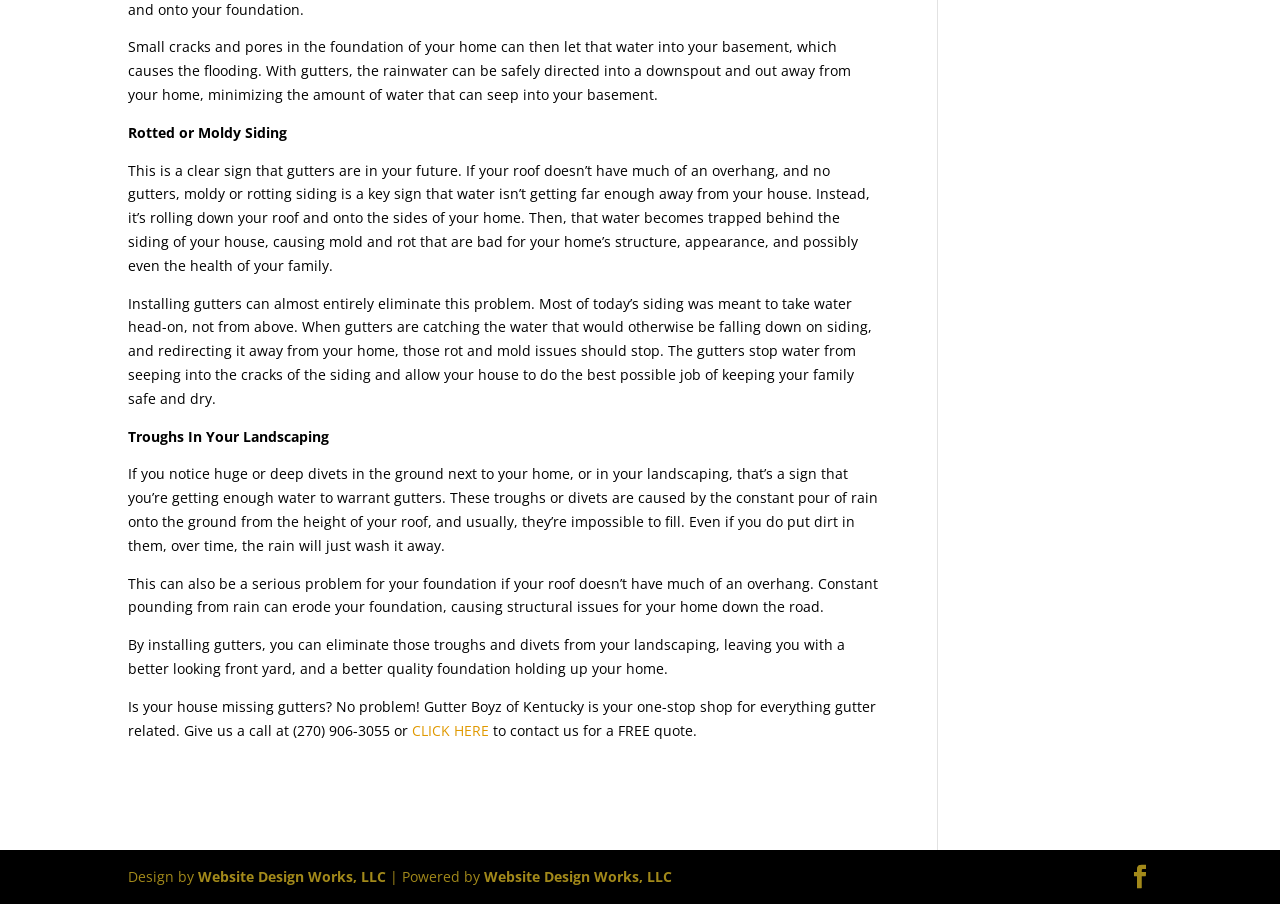What is a sign that gutters are needed?
Based on the image, give a concise answer in the form of a single word or short phrase.

Moldy or rotting siding